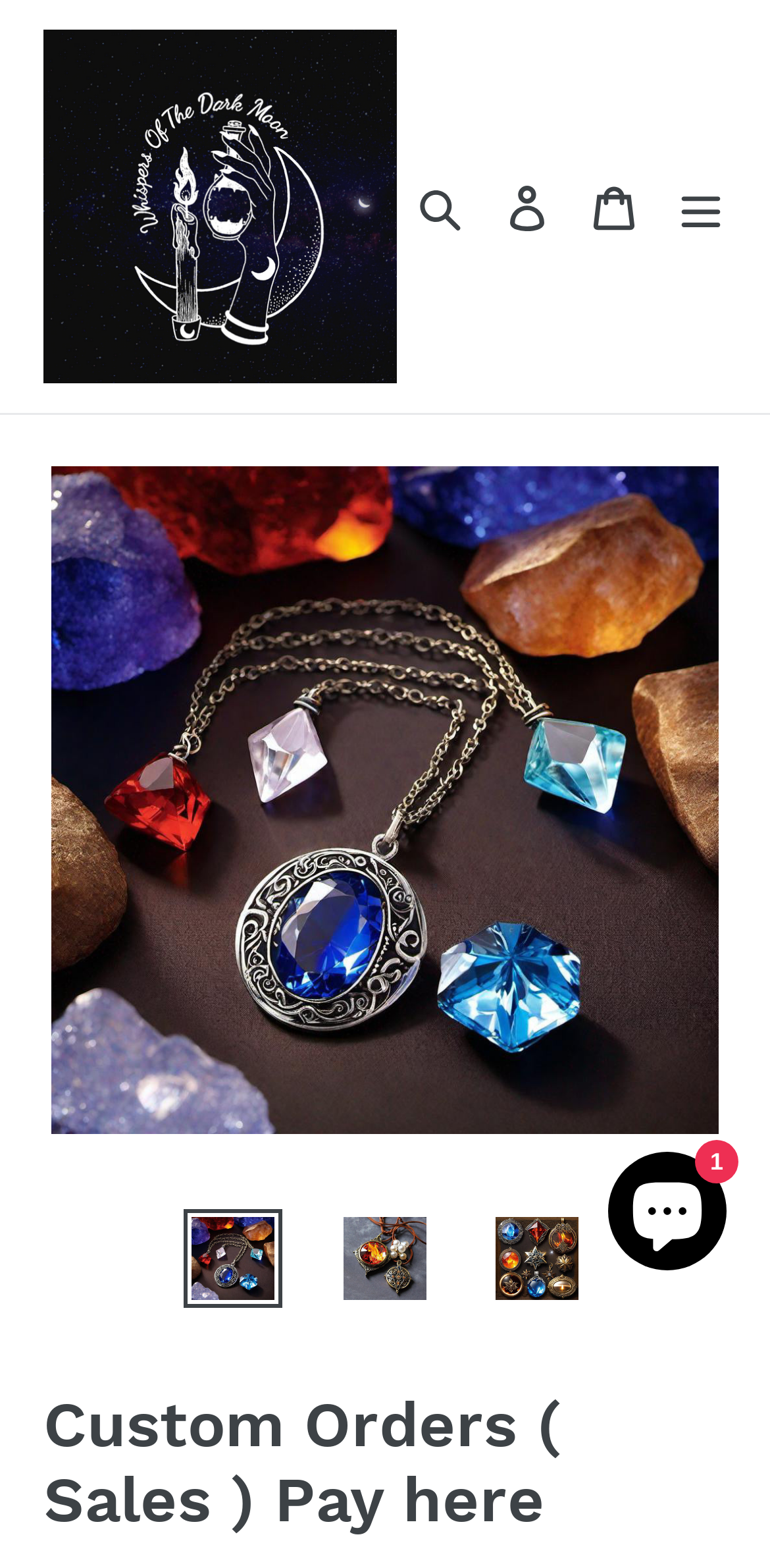Extract the bounding box coordinates for the UI element described as: "aria-label="Chat window"".

[0.79, 0.735, 0.944, 0.81]